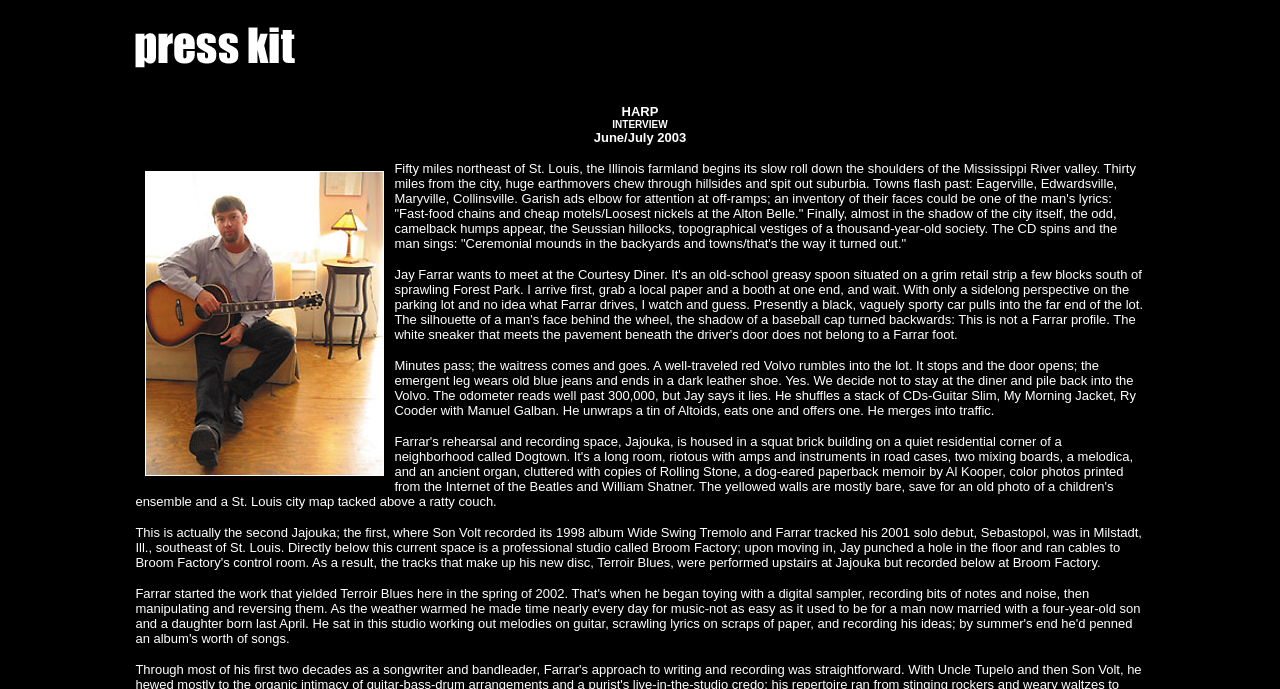What is the type of food mentioned?
Answer the question with a single word or phrase derived from the image.

Fast food